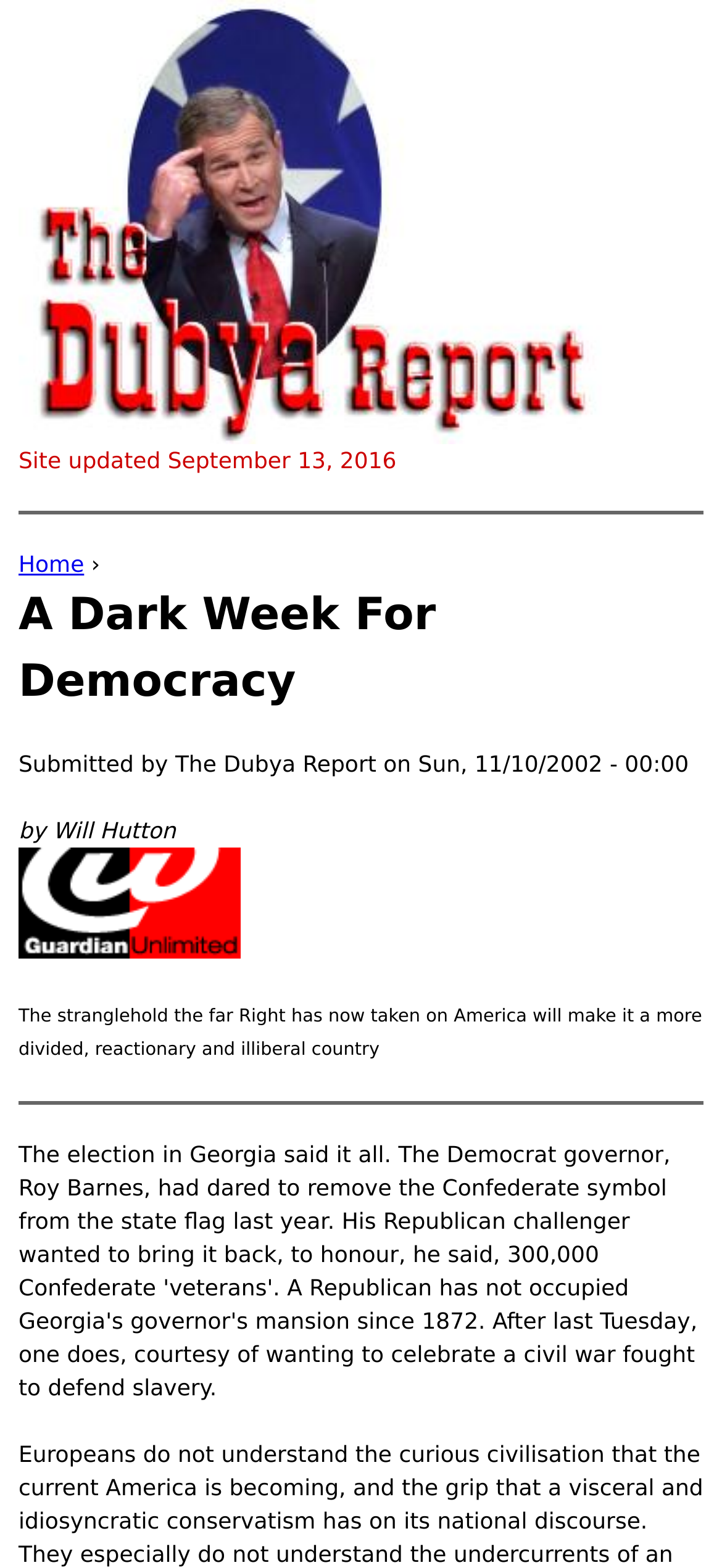Is the website updated recently?
Based on the visual content, answer with a single word or a brief phrase.

No